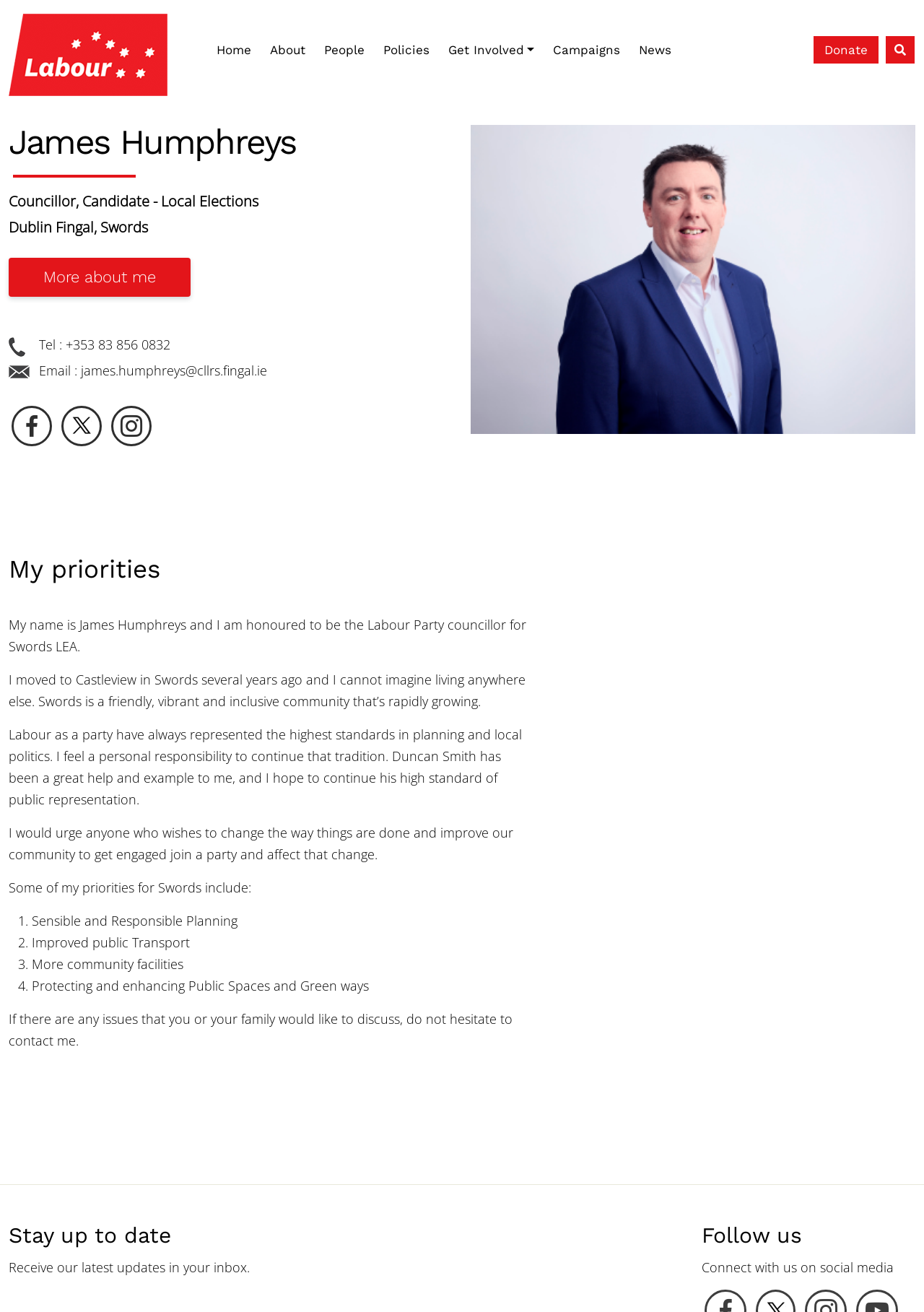Please identify the bounding box coordinates of the element's region that should be clicked to execute the following instruction: "Click the About link". The bounding box coordinates must be four float numbers between 0 and 1, i.e., [left, top, right, bottom].

[0.282, 0.027, 0.34, 0.049]